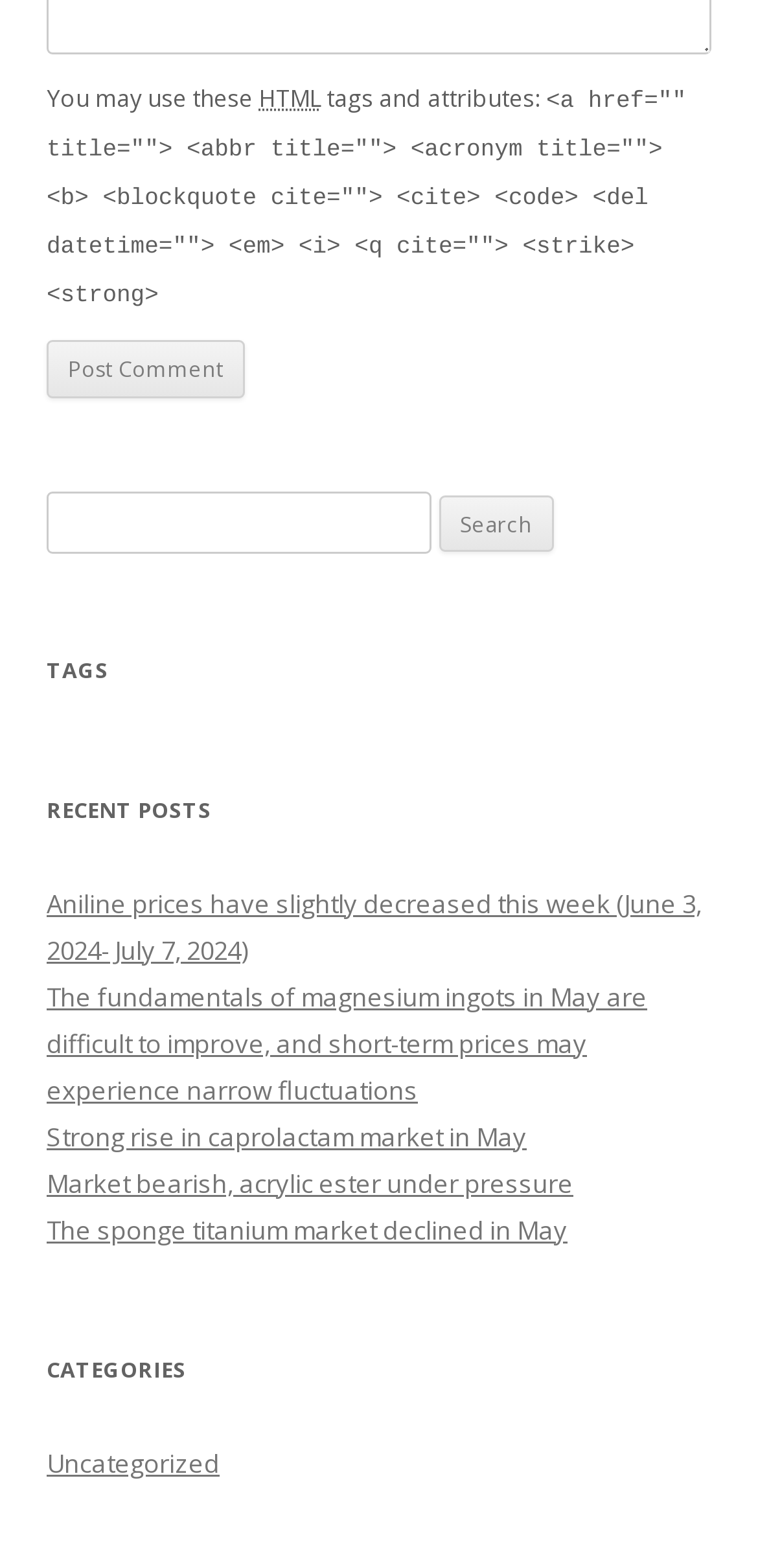Find and specify the bounding box coordinates that correspond to the clickable region for the instruction: "Search for something".

[0.062, 0.313, 0.568, 0.353]